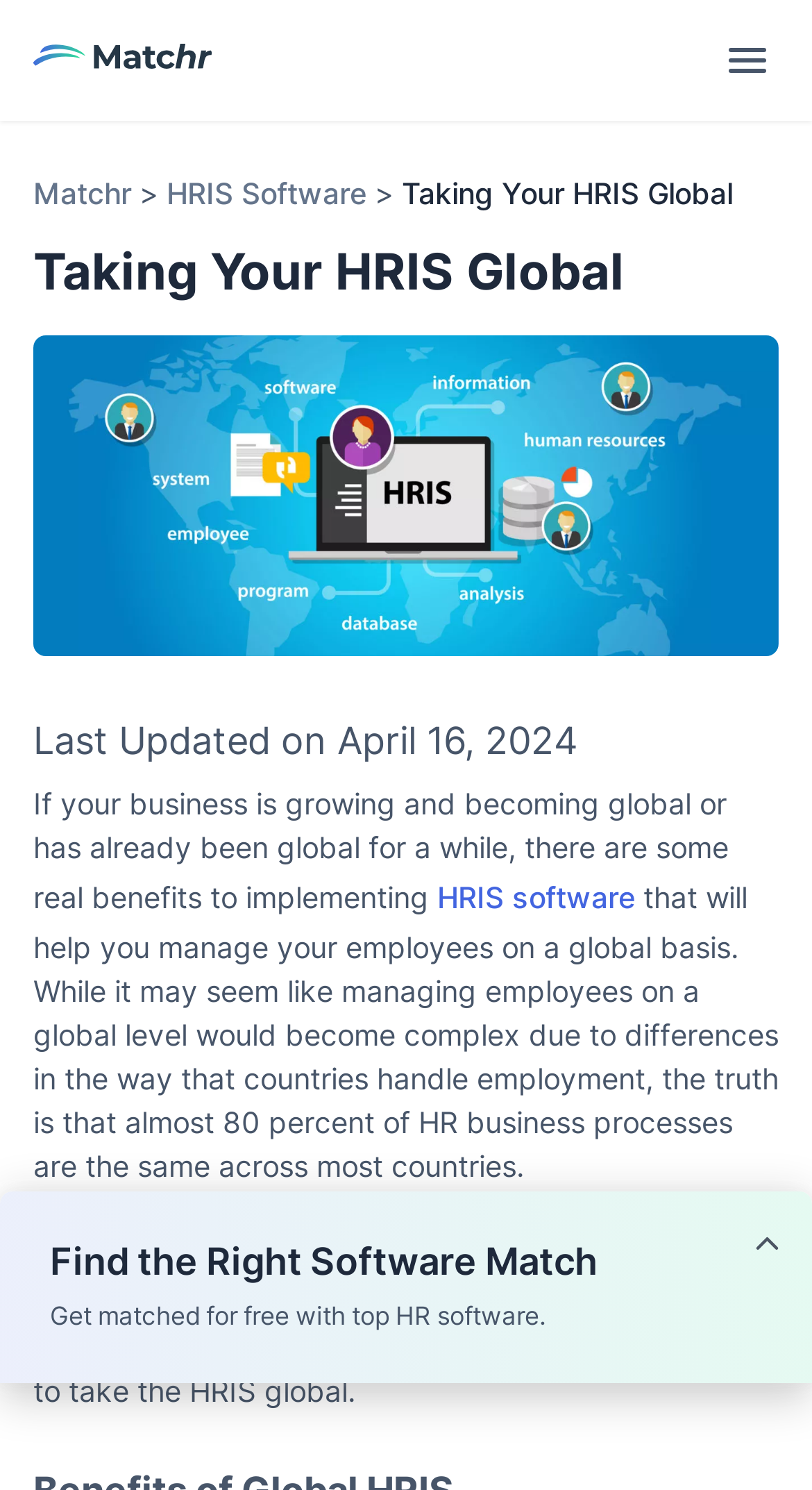Refer to the image and offer a detailed explanation in response to the question: What is the date mentioned on the webpage?

The webpage mentions 'Last Updated on' followed by the date 'April 16, 2024', which indicates that the webpage was last updated on this date.